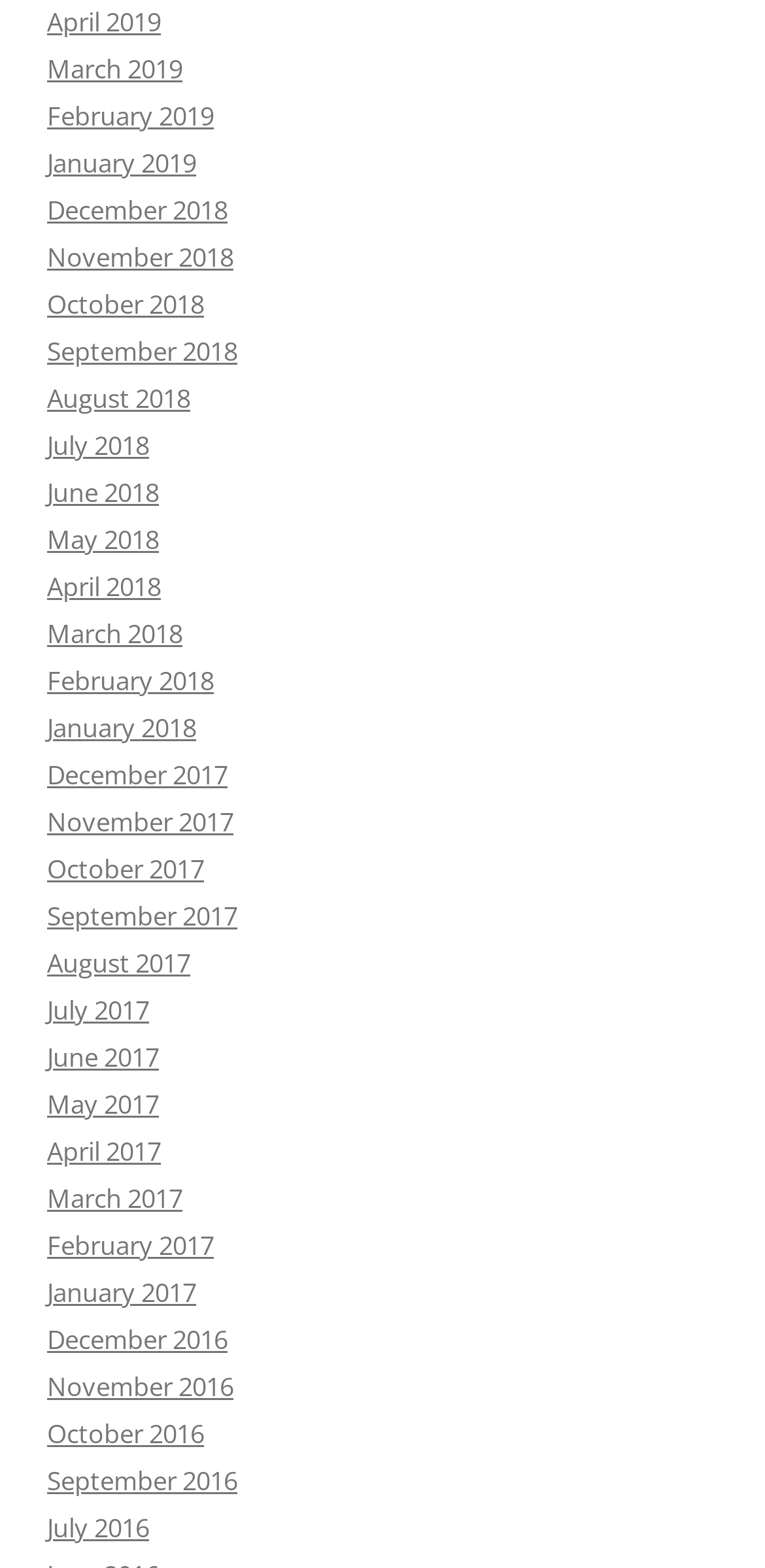Using the element description June 2017, predict the bounding box coordinates for the UI element. Provide the coordinates in (top-left x, top-left y, bottom-right x, bottom-right y) format with values ranging from 0 to 1.

[0.062, 0.663, 0.208, 0.686]